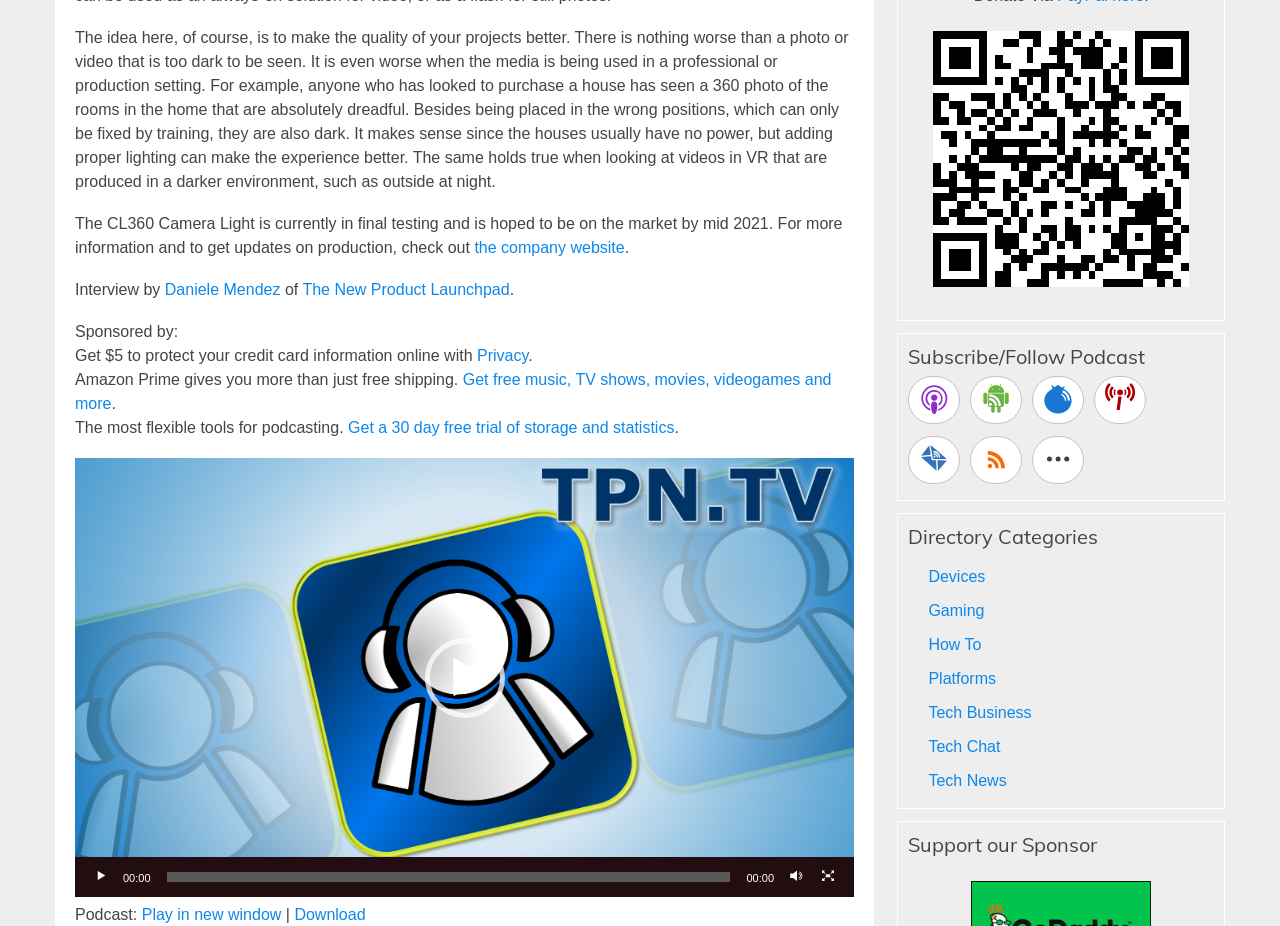Bounding box coordinates are to be given in the format (top-left x, top-left y, bottom-right x, bottom-right y). All values must be floating point numbers between 0 and 1. Provide the bounding box coordinate for the UI element described as: Play in new window

[0.111, 0.978, 0.22, 0.996]